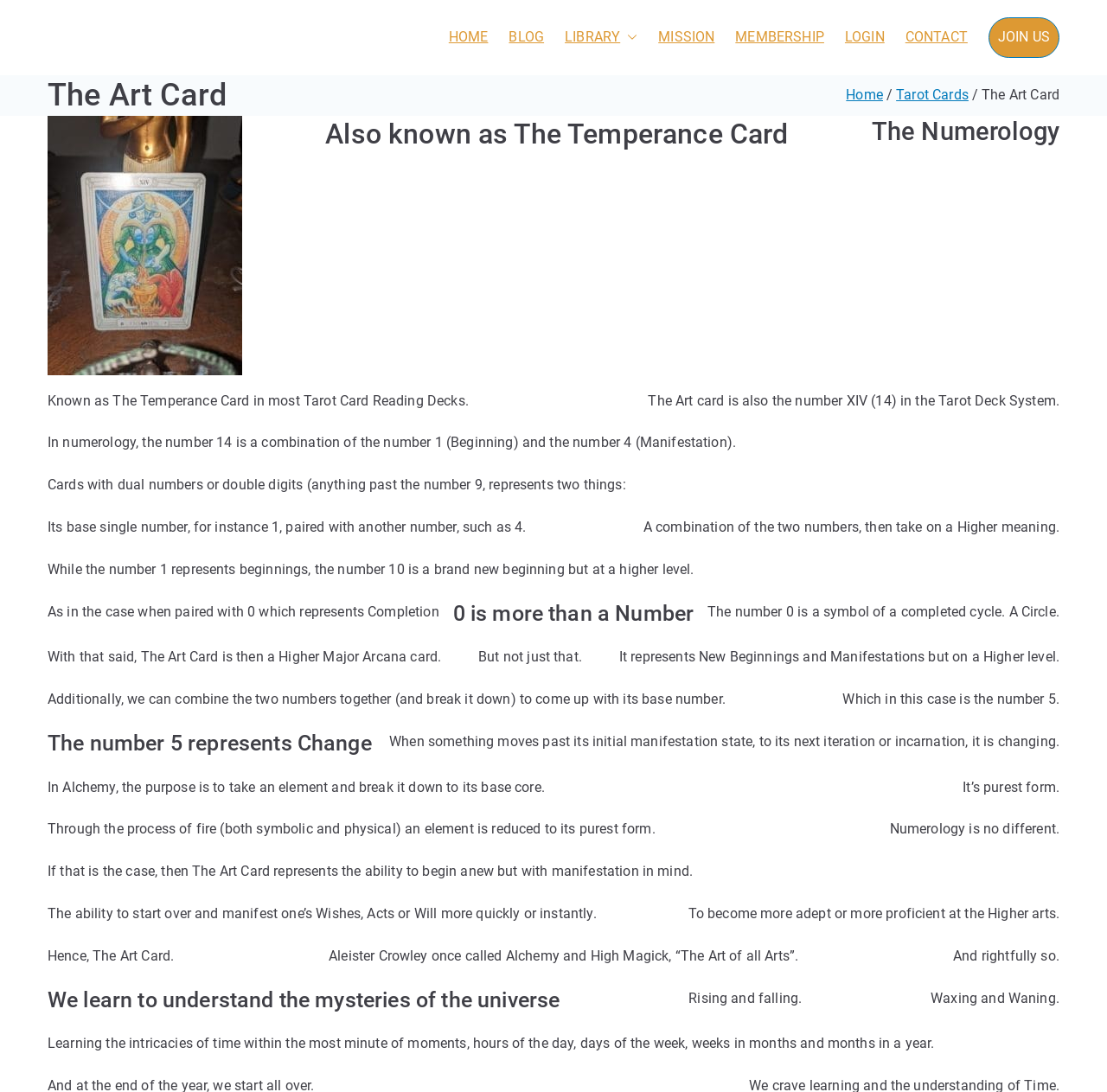Please find the bounding box coordinates of the element that you should click to achieve the following instruction: "Click on the HOME link". The coordinates should be presented as four float numbers between 0 and 1: [left, top, right, bottom].

[0.405, 0.023, 0.441, 0.046]